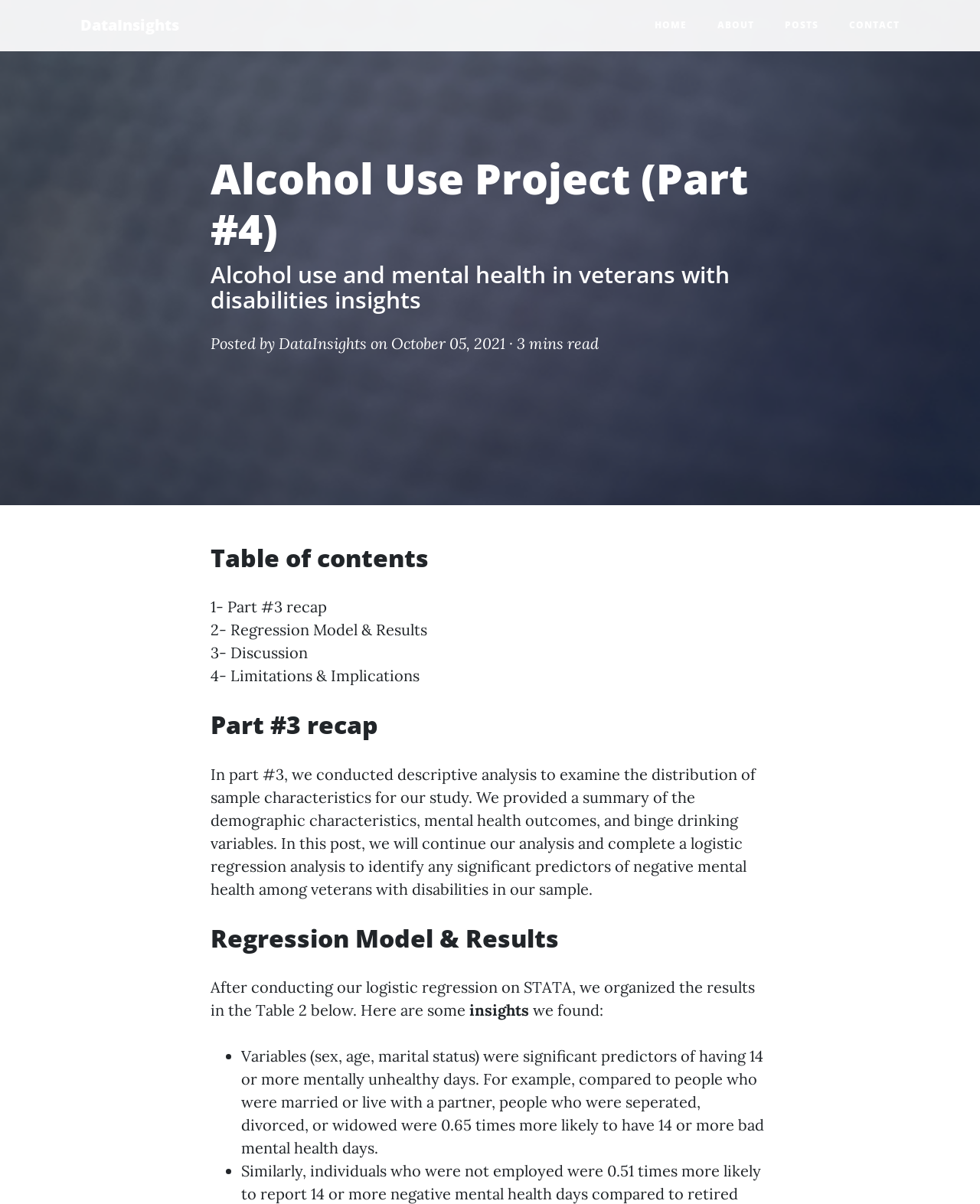Locate and generate the text content of the webpage's heading.

Alcohol Use Project (Part #4)